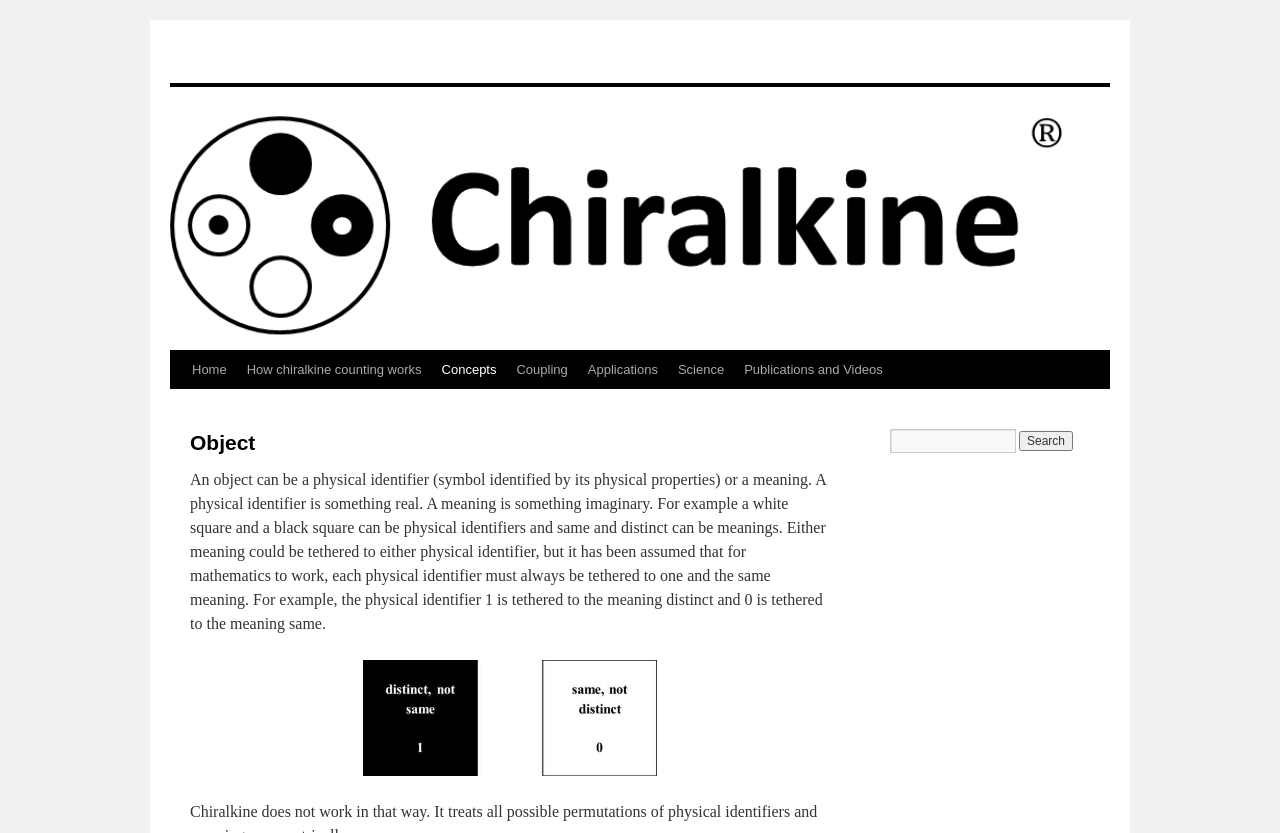Can you find the bounding box coordinates for the element to click on to achieve the instruction: "send an email to info@atca-africa.org"?

None